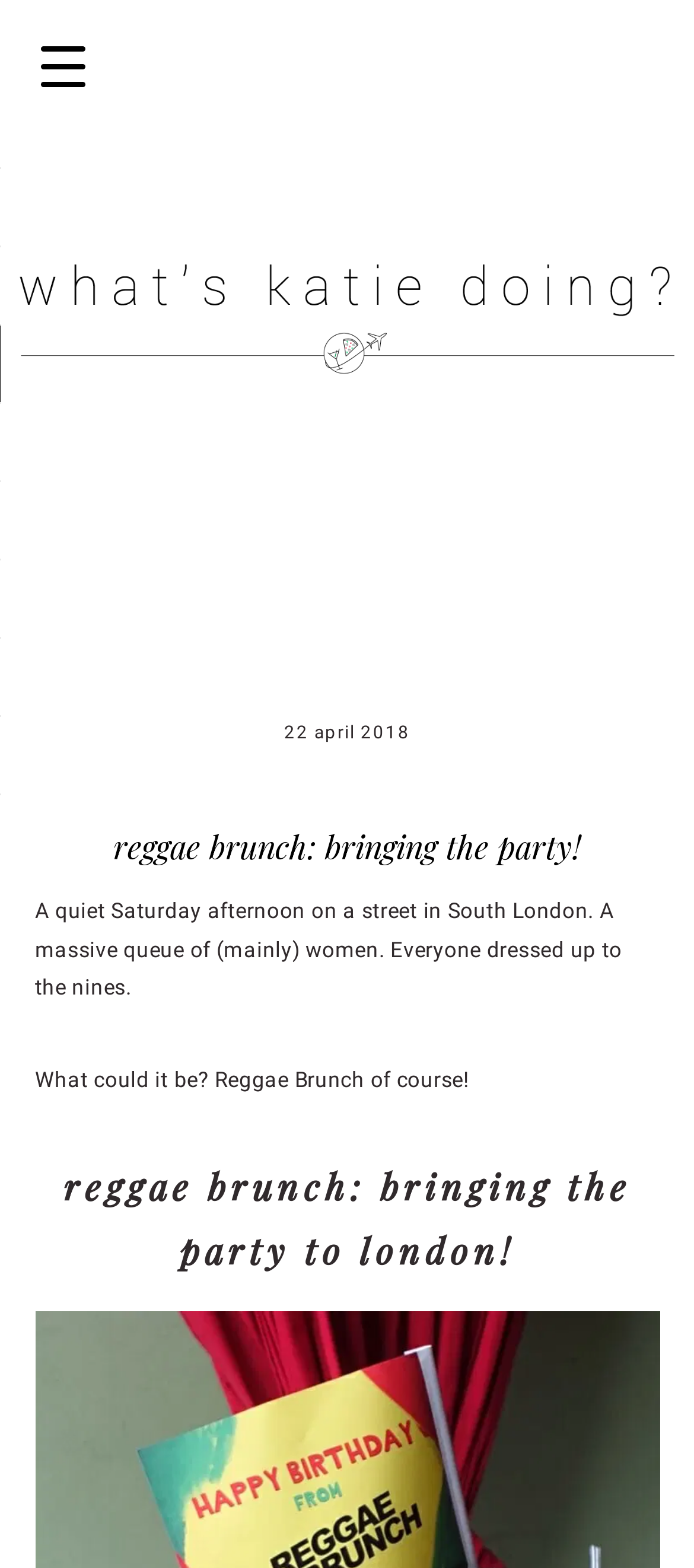What is the date of the article? Based on the image, give a response in one word or a short phrase.

22 April 2018